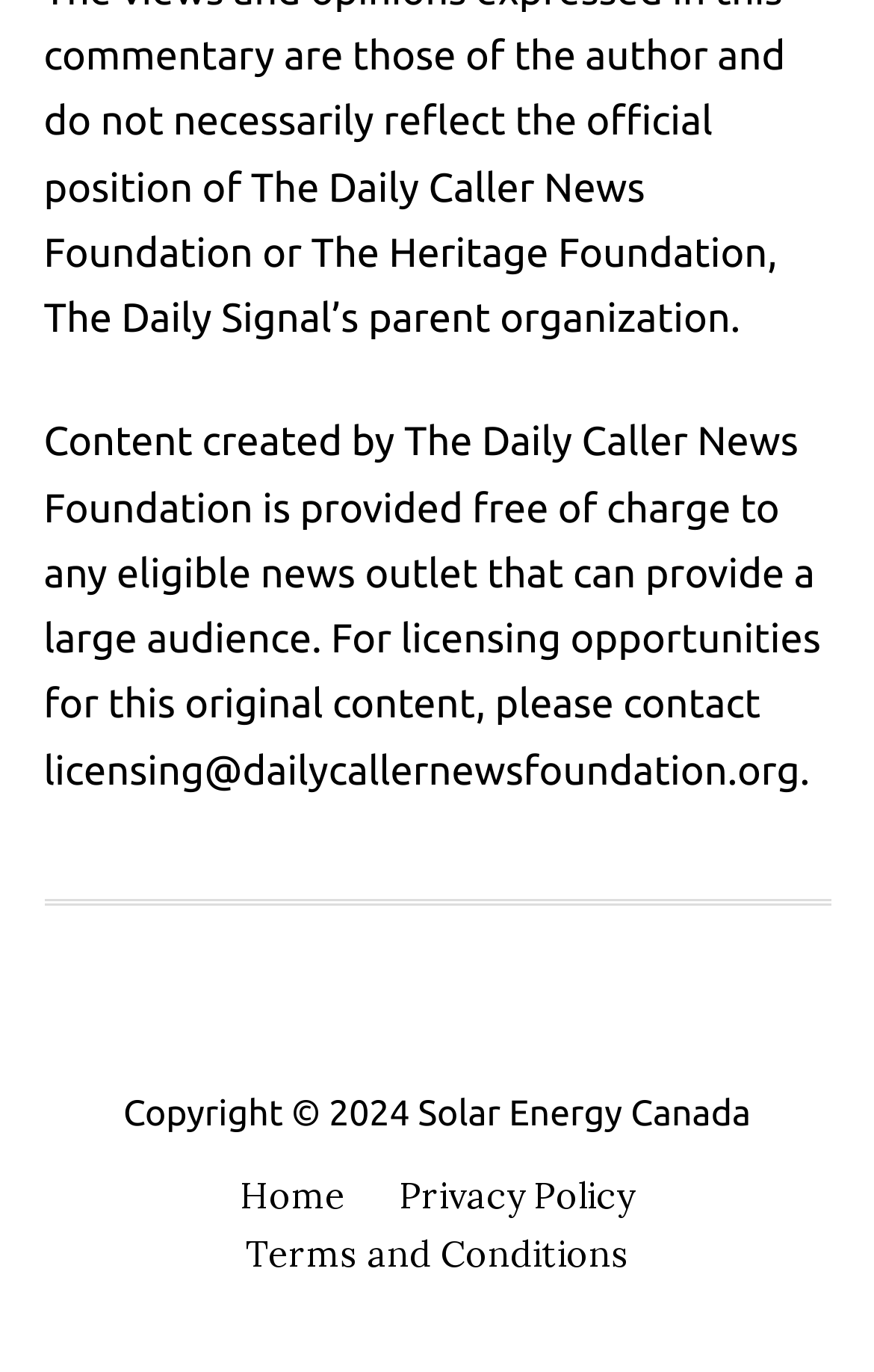How can licensing opportunities for original content be contacted?
Could you answer the question in a detailed manner, providing as much information as possible?

According to the static text on the webpage, licensing opportunities for original content can be contacted by emailing licensing@dailycallernewsfoundation.org.